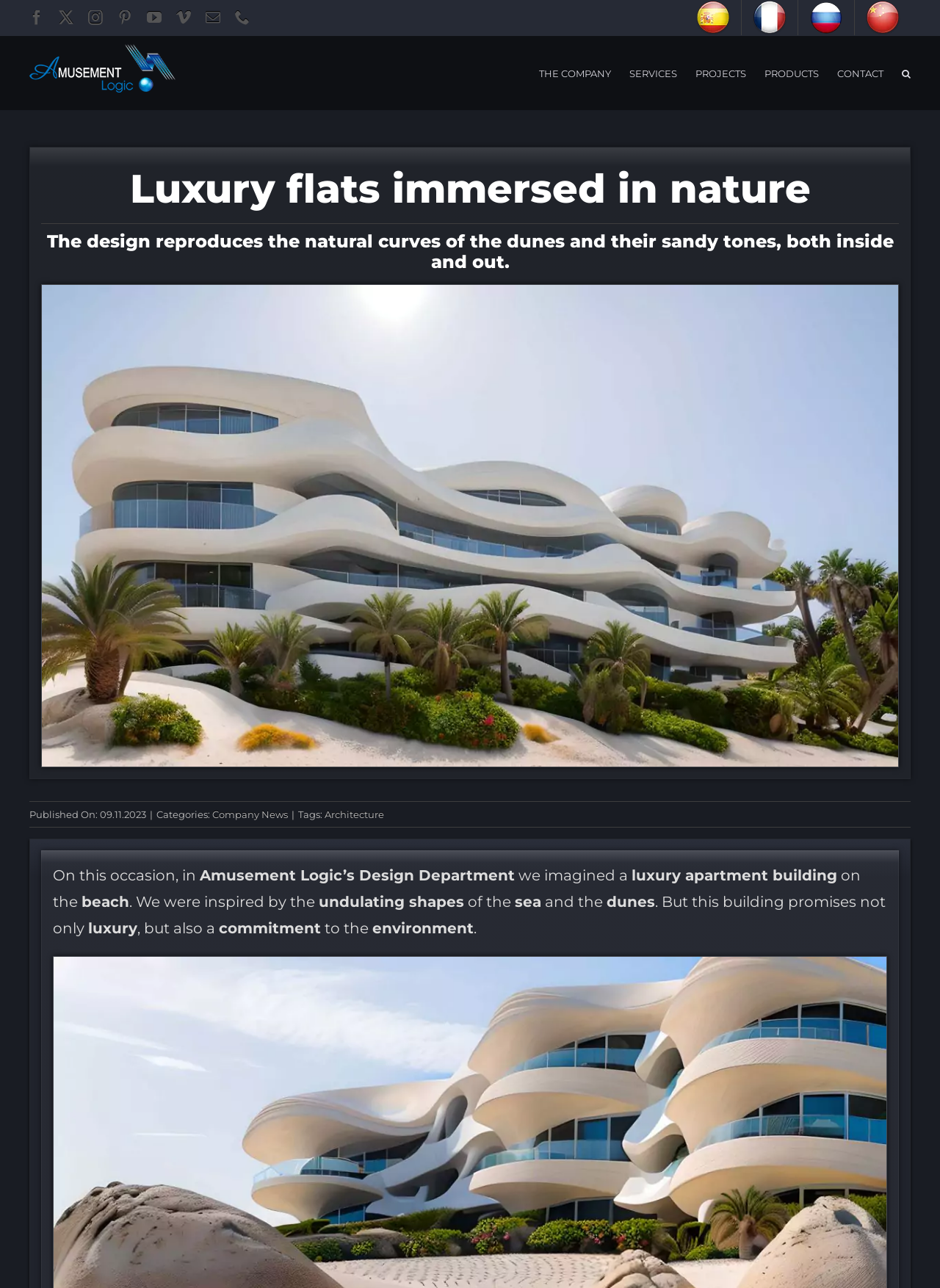What is the company name?
Give a detailed response to the question by analyzing the screenshot.

I found the company name by looking at the logo link at the top left corner of the webpage, which says 'Amusement Logic Logo'.